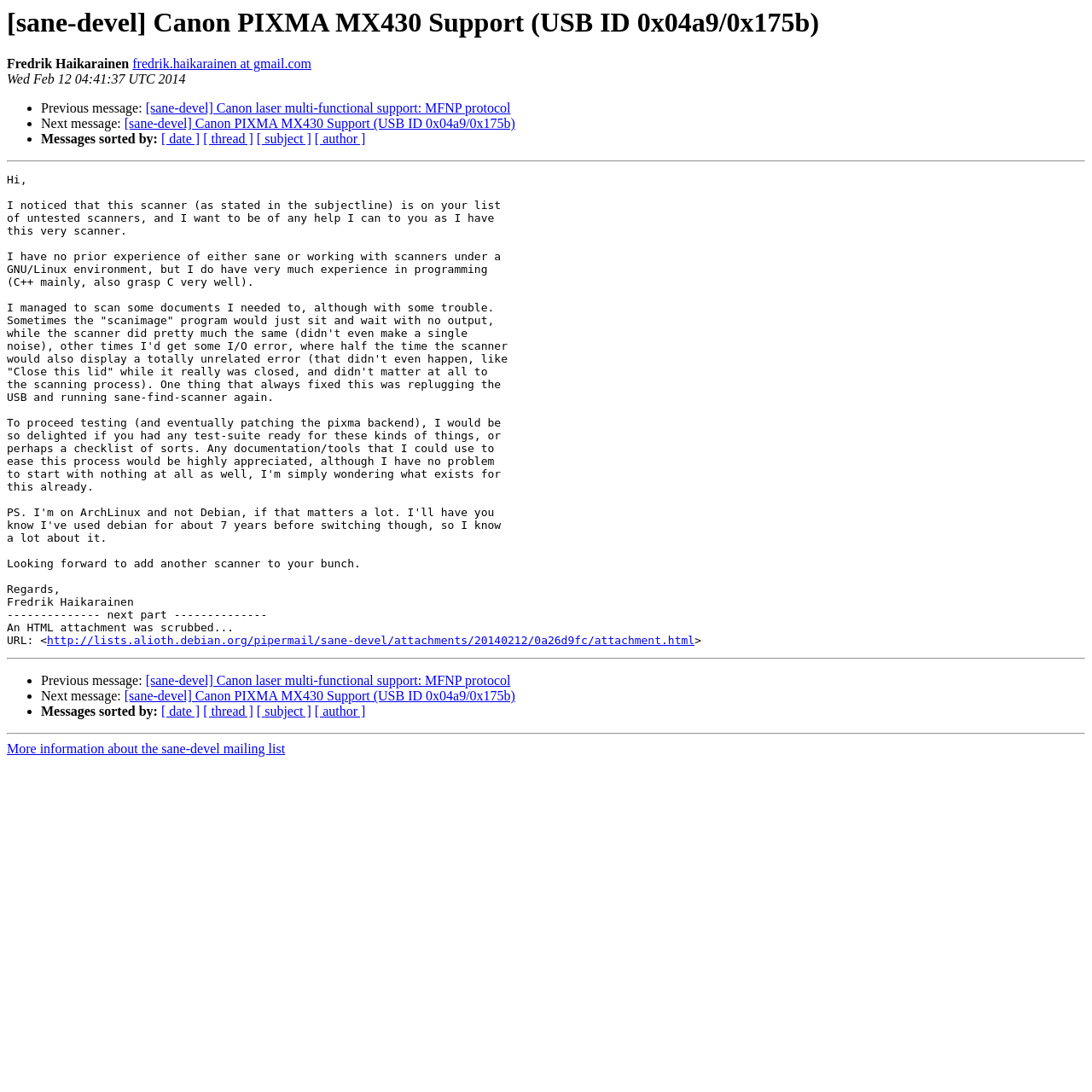Highlight the bounding box coordinates of the region I should click on to meet the following instruction: "View previous message".

[0.038, 0.093, 0.133, 0.106]